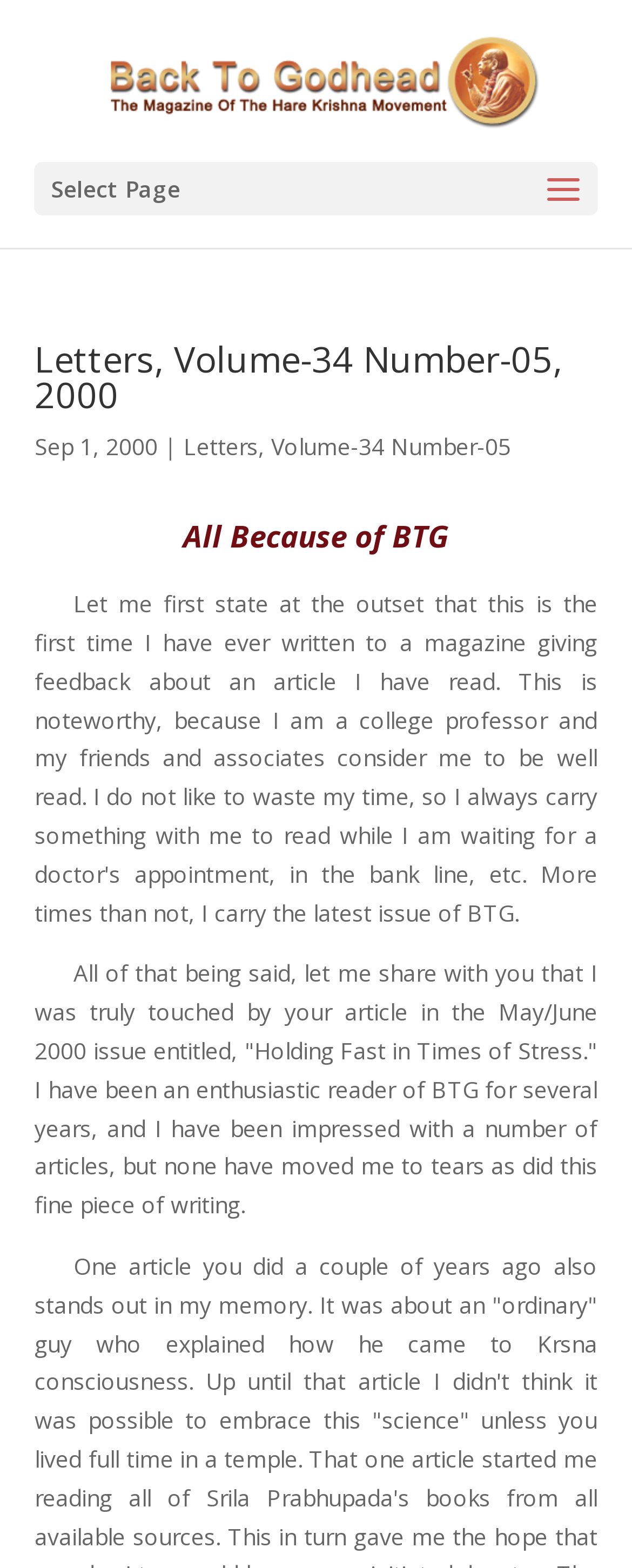What is the date of the magazine issue?
Using the information from the image, answer the question thoroughly.

I found the date by looking at the static text 'Sep 1, 2000' which is located below the heading.